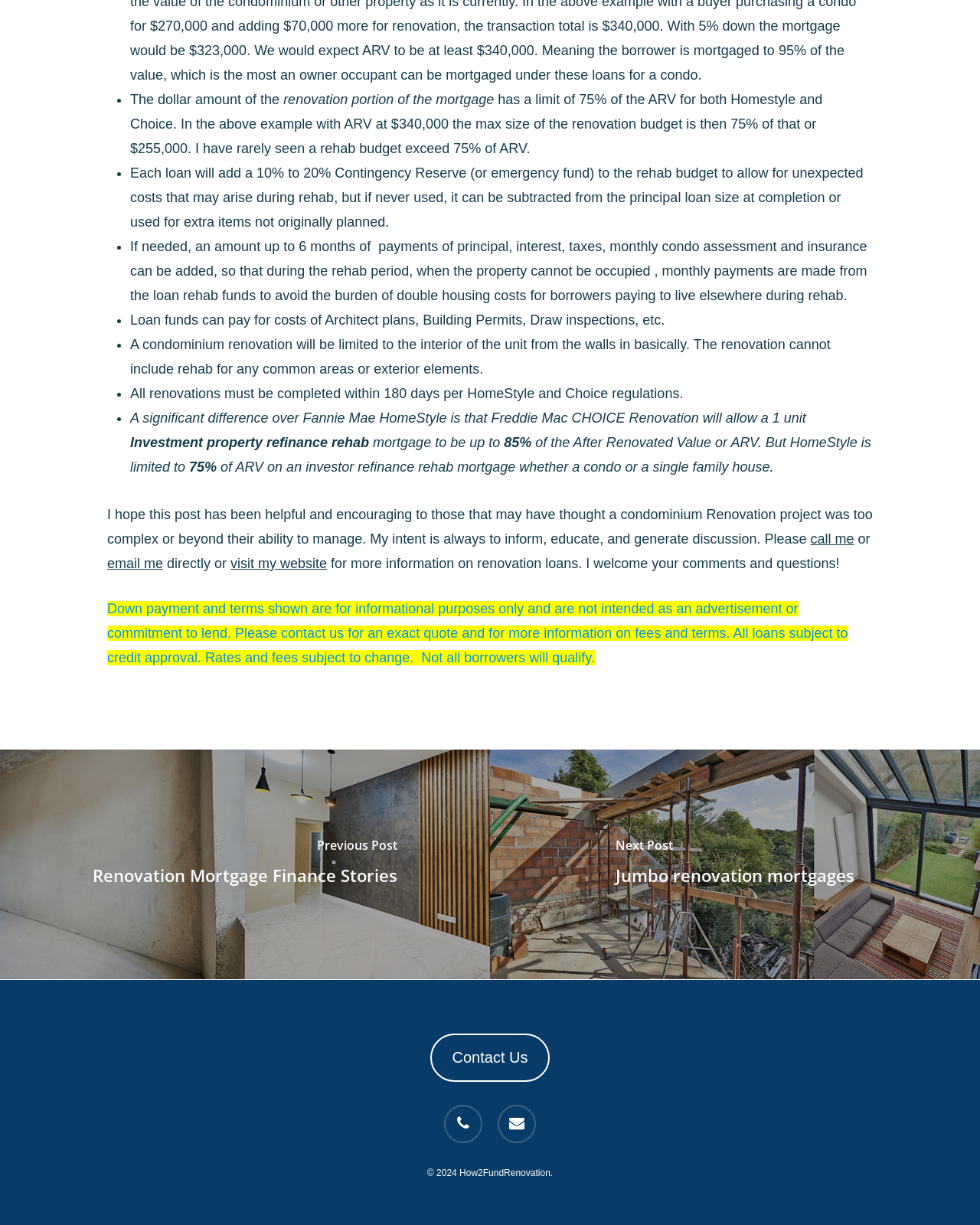What is the purpose of the loan funds? Look at the image and give a one-word or short phrase answer.

To pay for costs